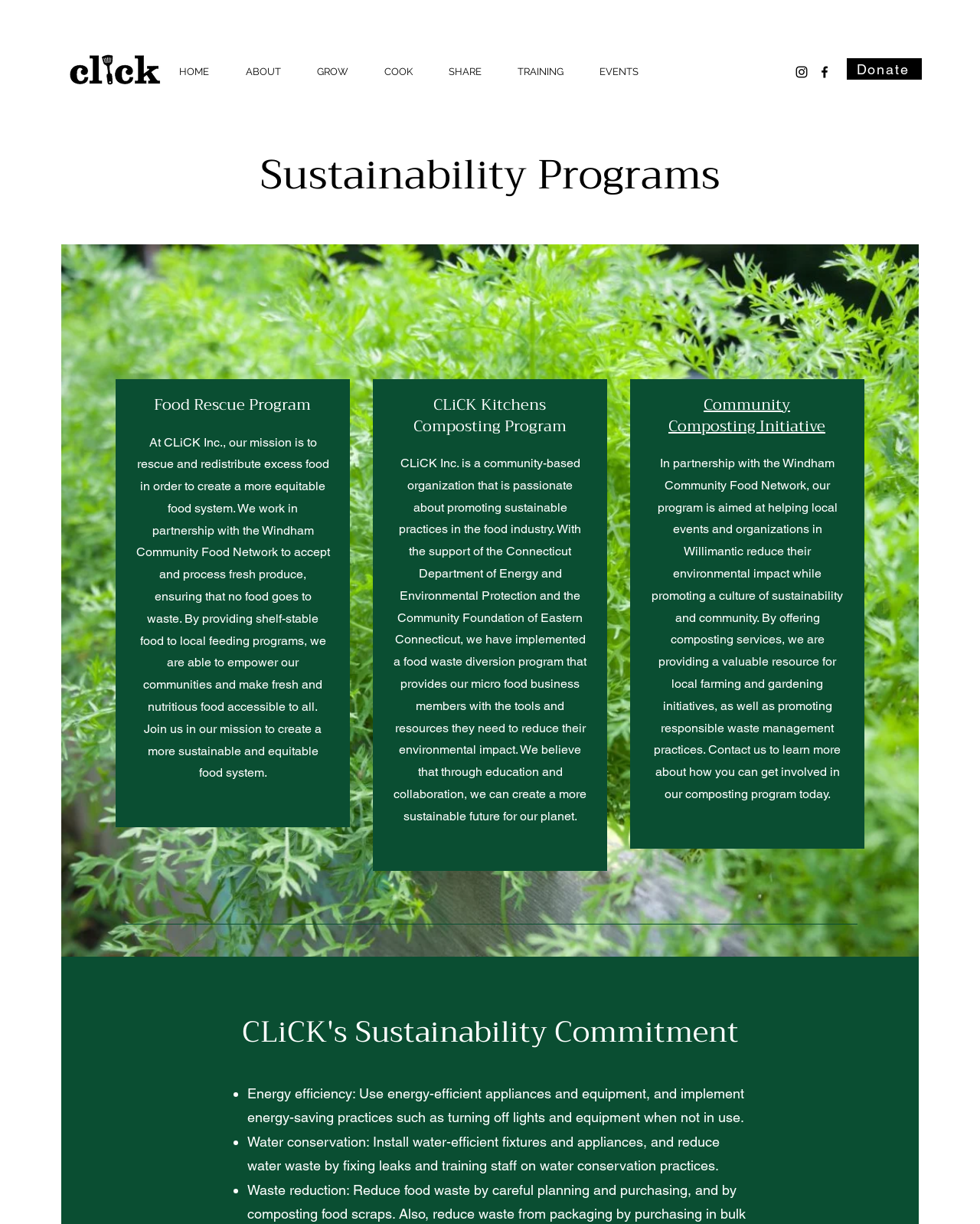Please mark the bounding box coordinates of the area that should be clicked to carry out the instruction: "View the ABOUT page".

[0.232, 0.05, 0.305, 0.068]